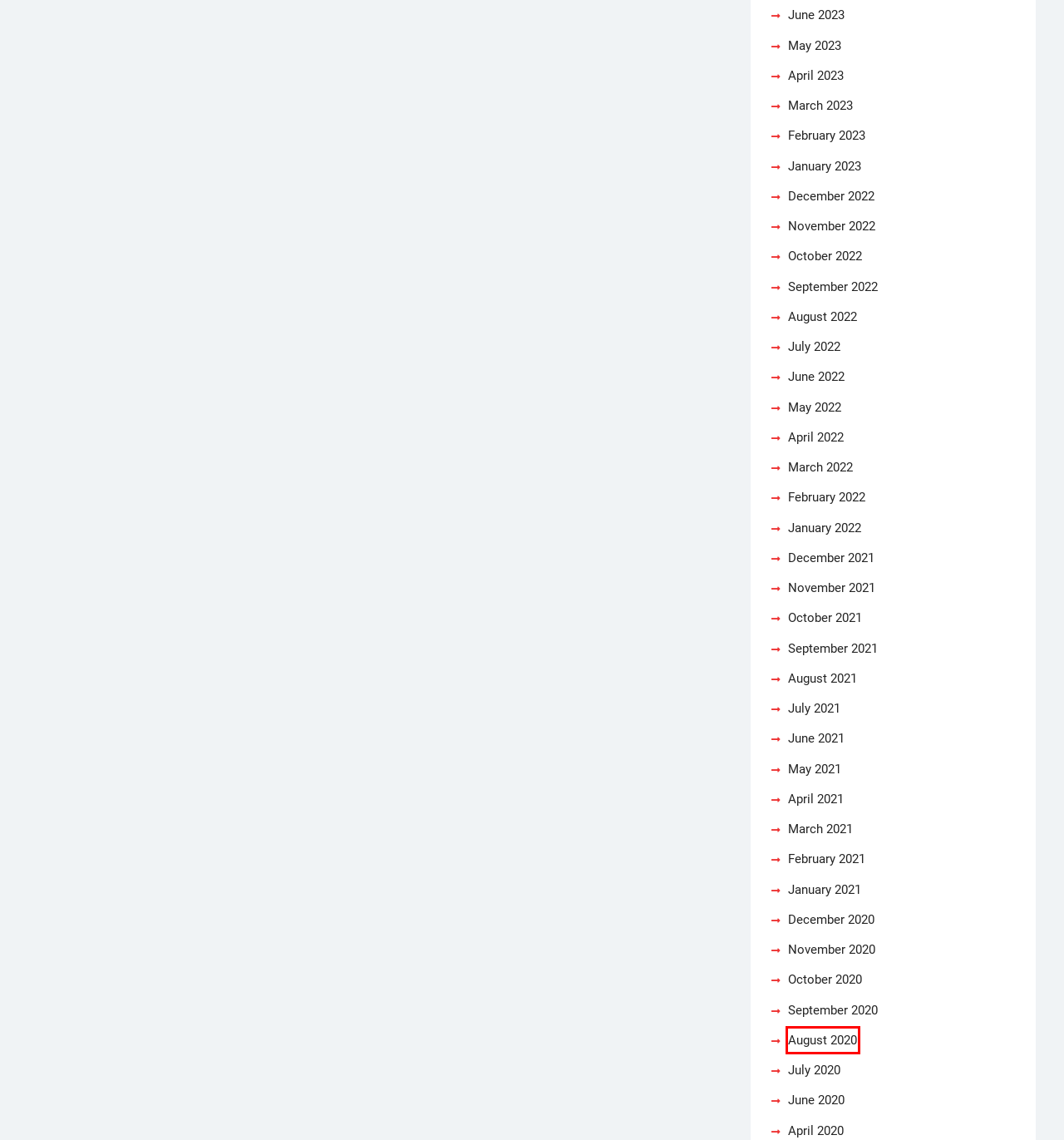Evaluate the webpage screenshot and identify the element within the red bounding box. Select the webpage description that best fits the new webpage after clicking the highlighted element. Here are the candidates:
A. April 2022 -
B. March 2023 -
C. January 2023 -
D. December 2021 -
E. February 2021 -
F. August 2022 -
G. August 2020 -
H. January 2022 -

G